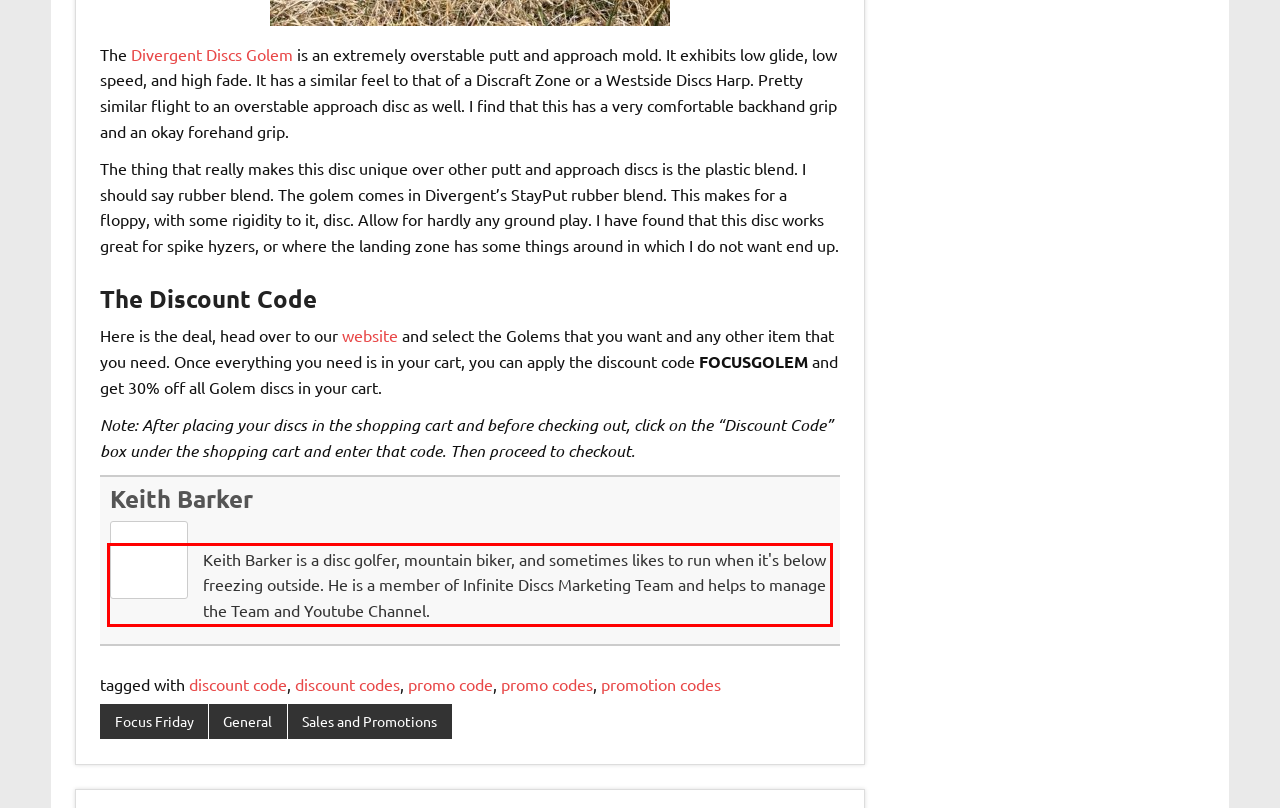Given a webpage screenshot, locate the red bounding box and extract the text content found inside it.

Keith Barker is a disc golfer, mountain biker, and sometimes likes to run when it's below freezing outside. He is a member of Infinite Discs Marketing Team and helps to manage the Team and Youtube Channel.